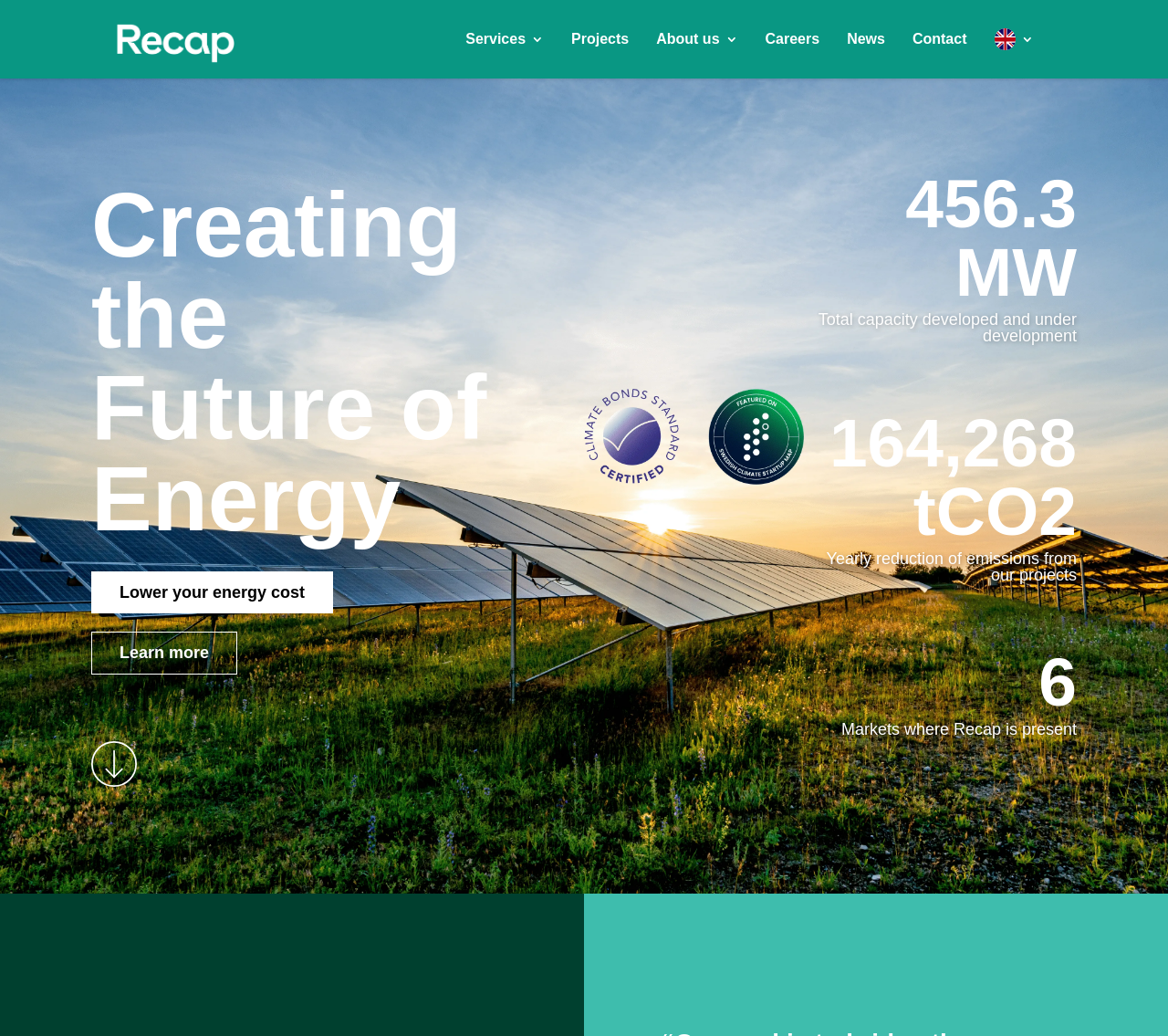Determine the bounding box coordinates of the region that needs to be clicked to achieve the task: "Click on Services".

[0.399, 0.03, 0.45, 0.045]